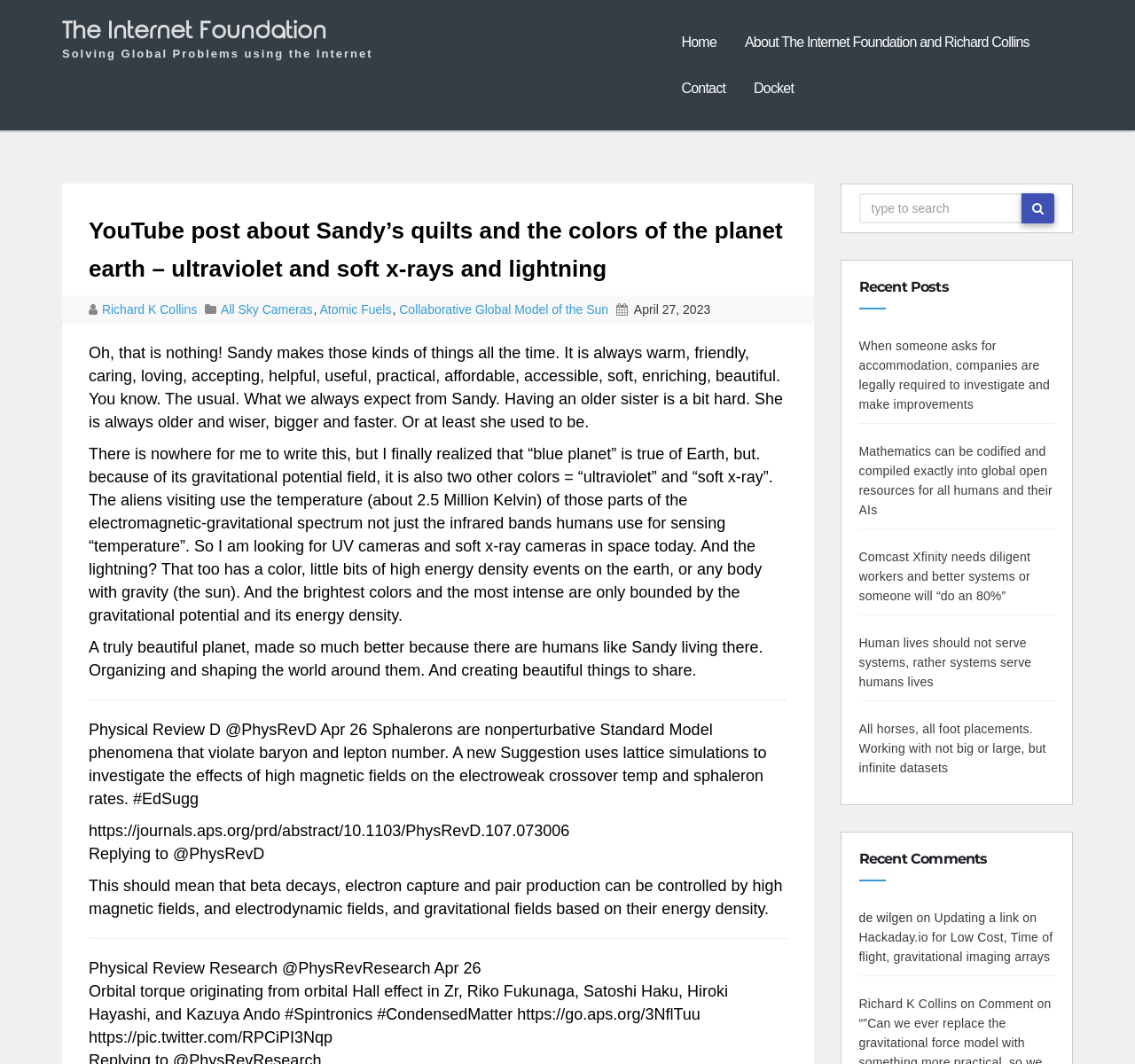What is the purpose of the textbox on the webpage?
Kindly answer the question with as much detail as you can.

I found the answer by looking at the layout table on the webpage, where I saw a textbox with the placeholder 'type to search'.